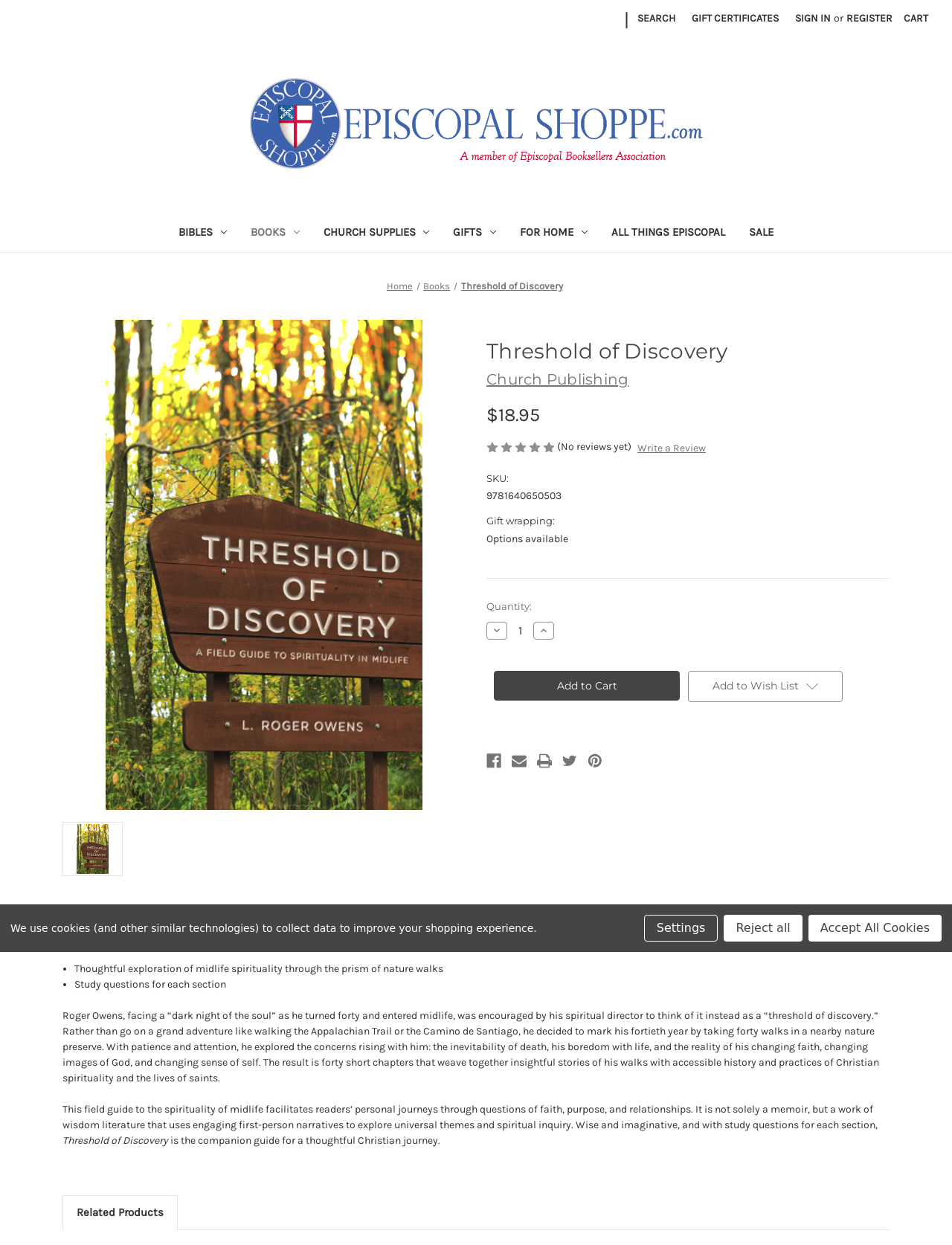Please identify the coordinates of the bounding box that should be clicked to fulfill this instruction: "View Bibles".

[0.175, 0.173, 0.25, 0.203]